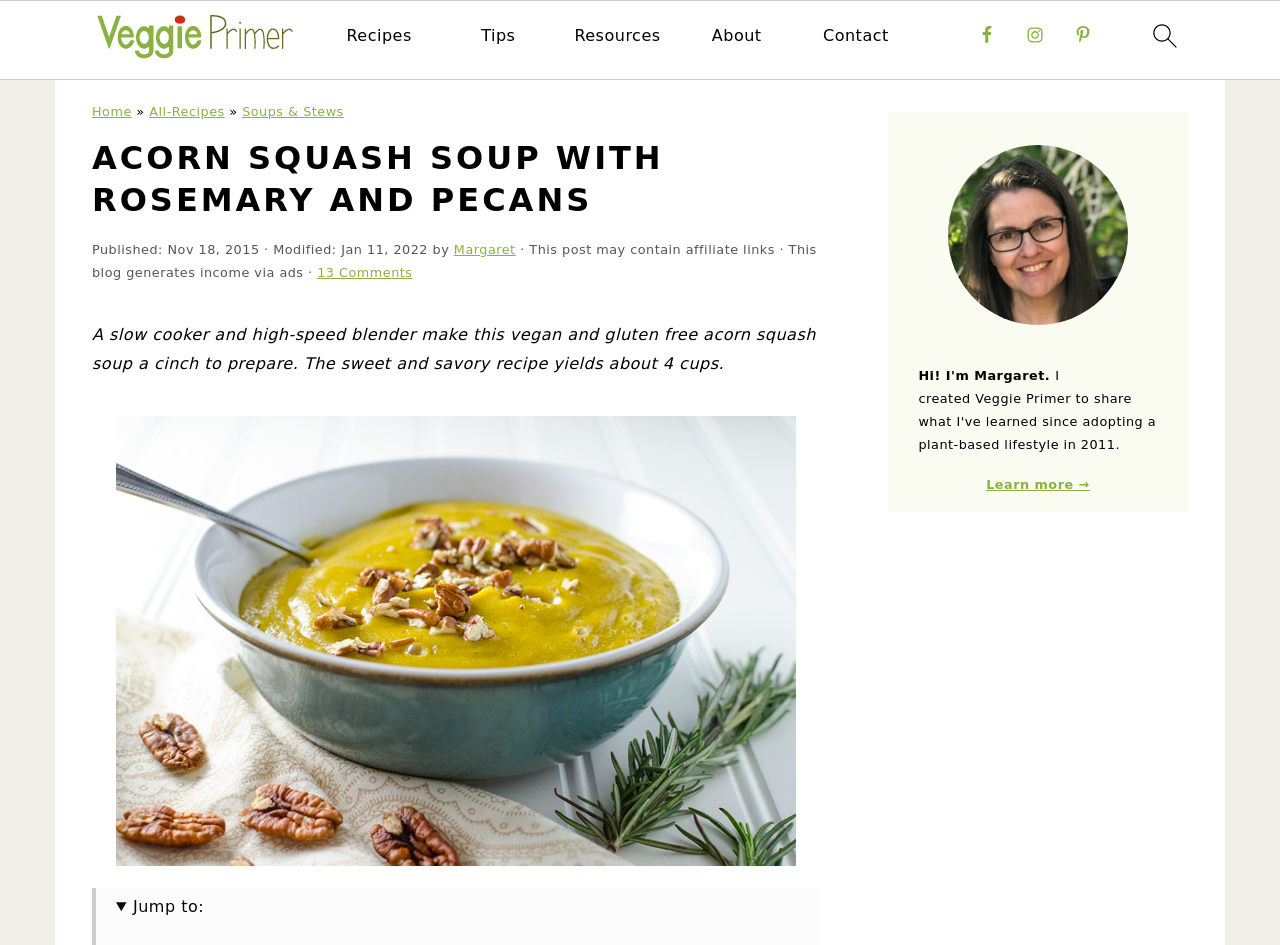Pinpoint the bounding box coordinates of the element that must be clicked to accomplish the following instruction: "View MESOP TODAYS FOCUS – MEETING BETWEEN BARACK HUSSEIN O. & RECEP TAYYP E. ABOUT KURDISH POLICY". The coordinates should be in the format of four float numbers between 0 and 1, i.e., [left, top, right, bottom].

None